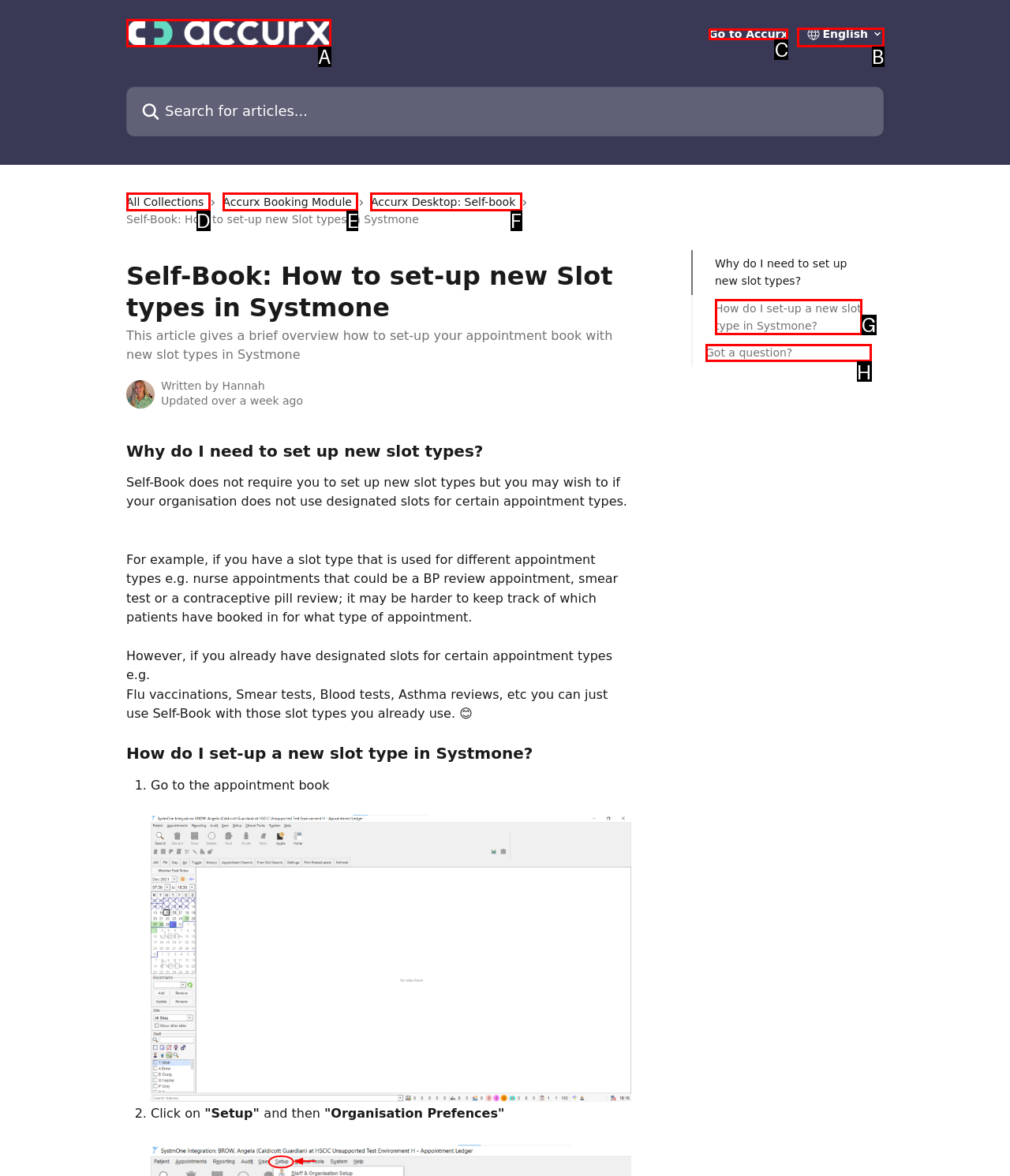From the options provided, determine which HTML element best fits the description: All Collections. Answer with the correct letter.

D